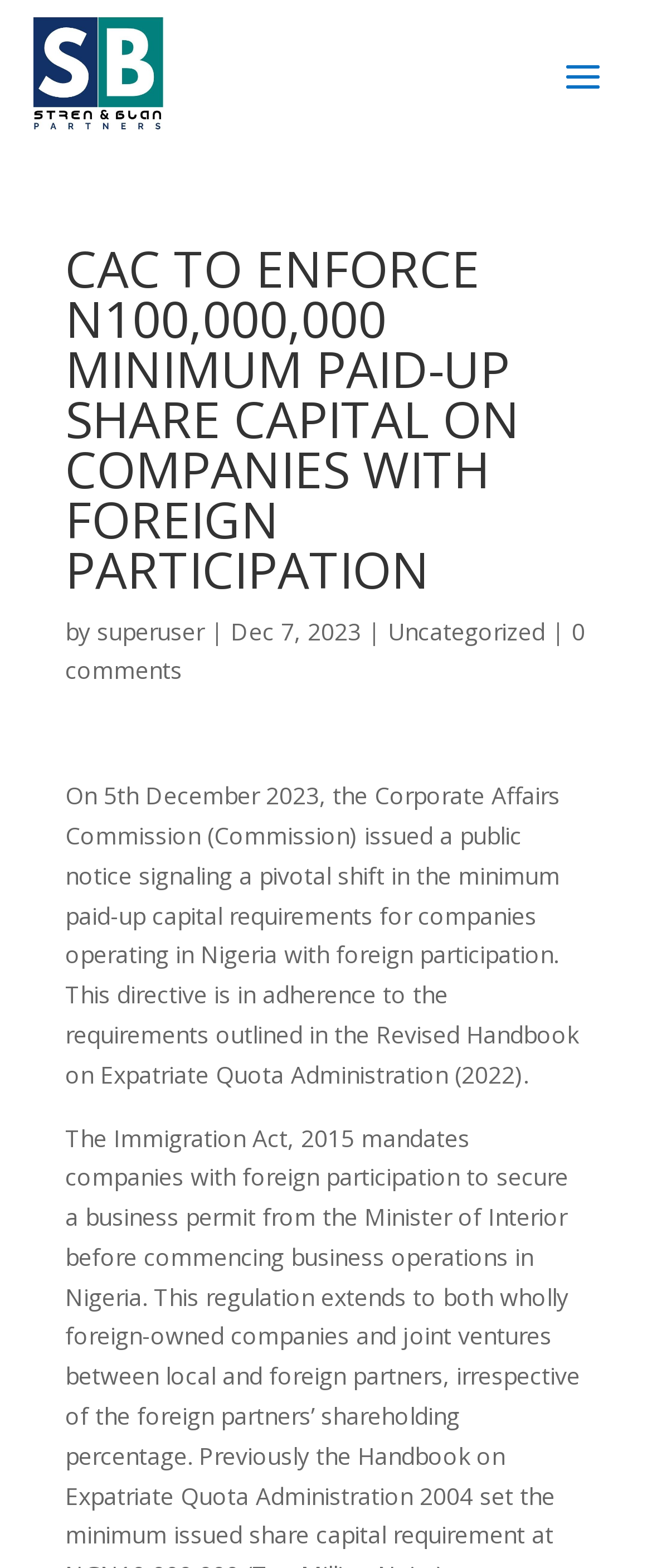Provide a brief response using a word or short phrase to this question:
What is the name of the company mentioned in the logo?

Stren & Blan